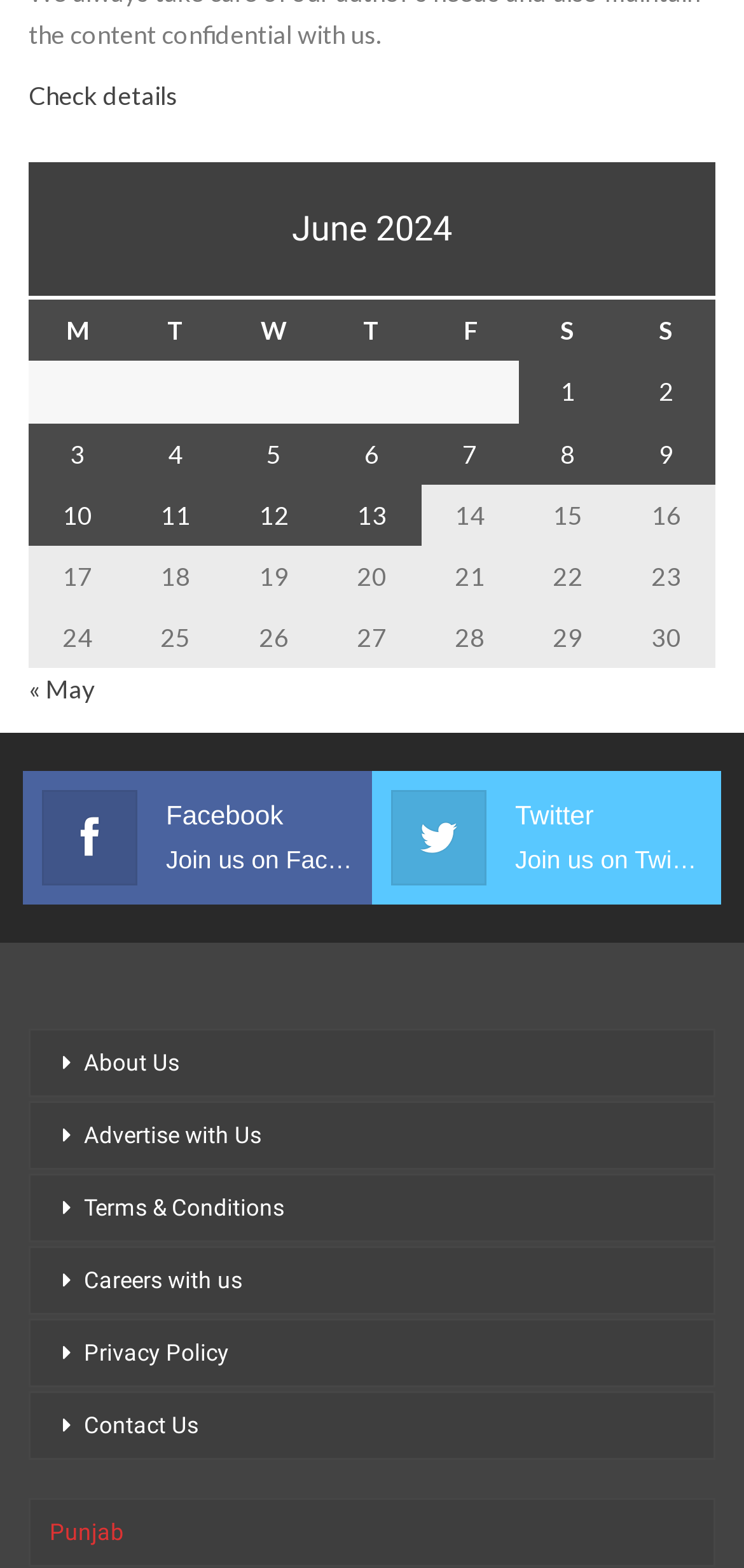Identify the bounding box coordinates of the element that should be clicked to fulfill this task: "Check details". The coordinates should be provided as four float numbers between 0 and 1, i.e., [left, top, right, bottom].

[0.038, 0.051, 0.238, 0.07]